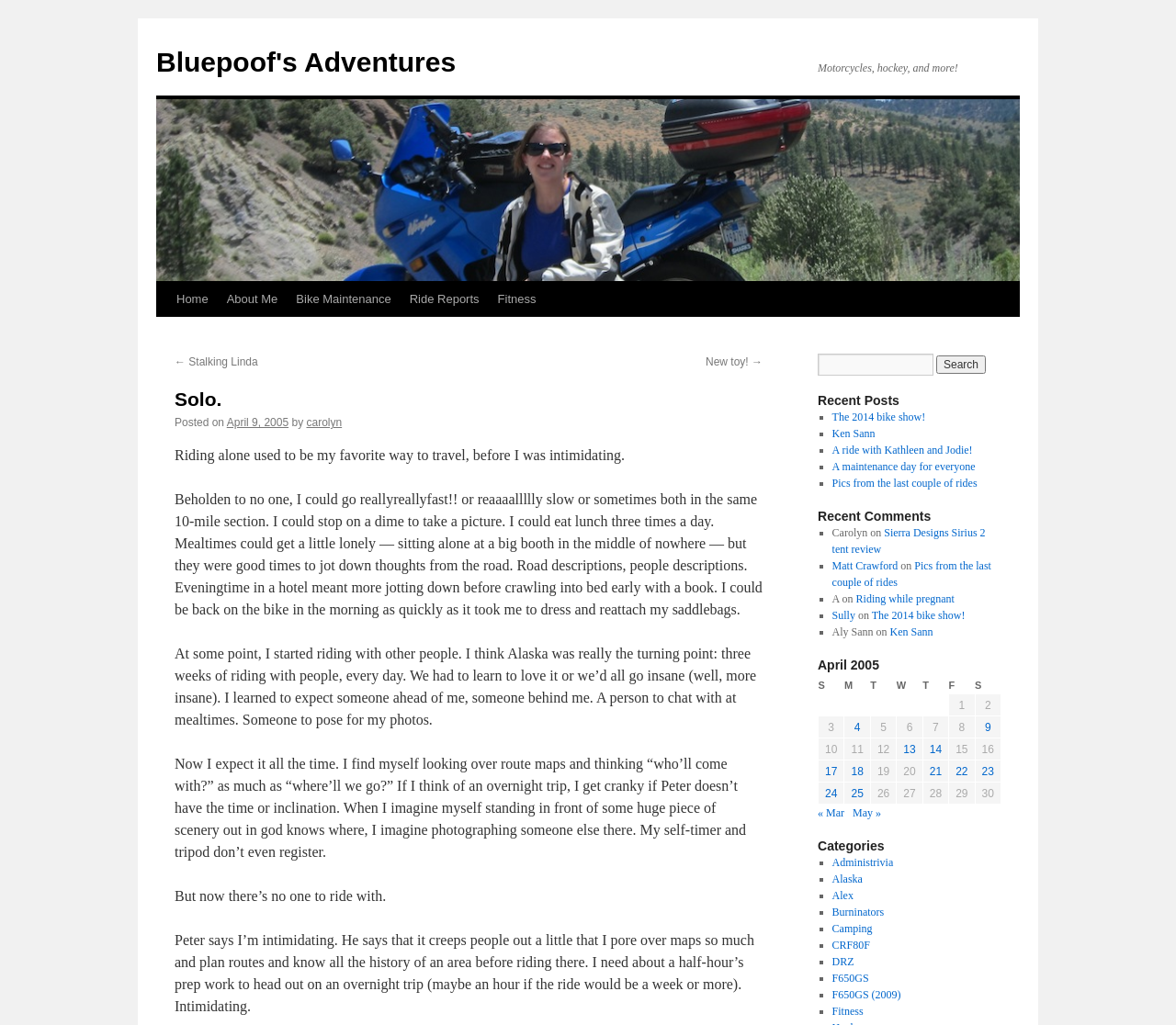Answer the question below with a single word or a brief phrase: 
What is the date of the blog post?

April 9, 2005